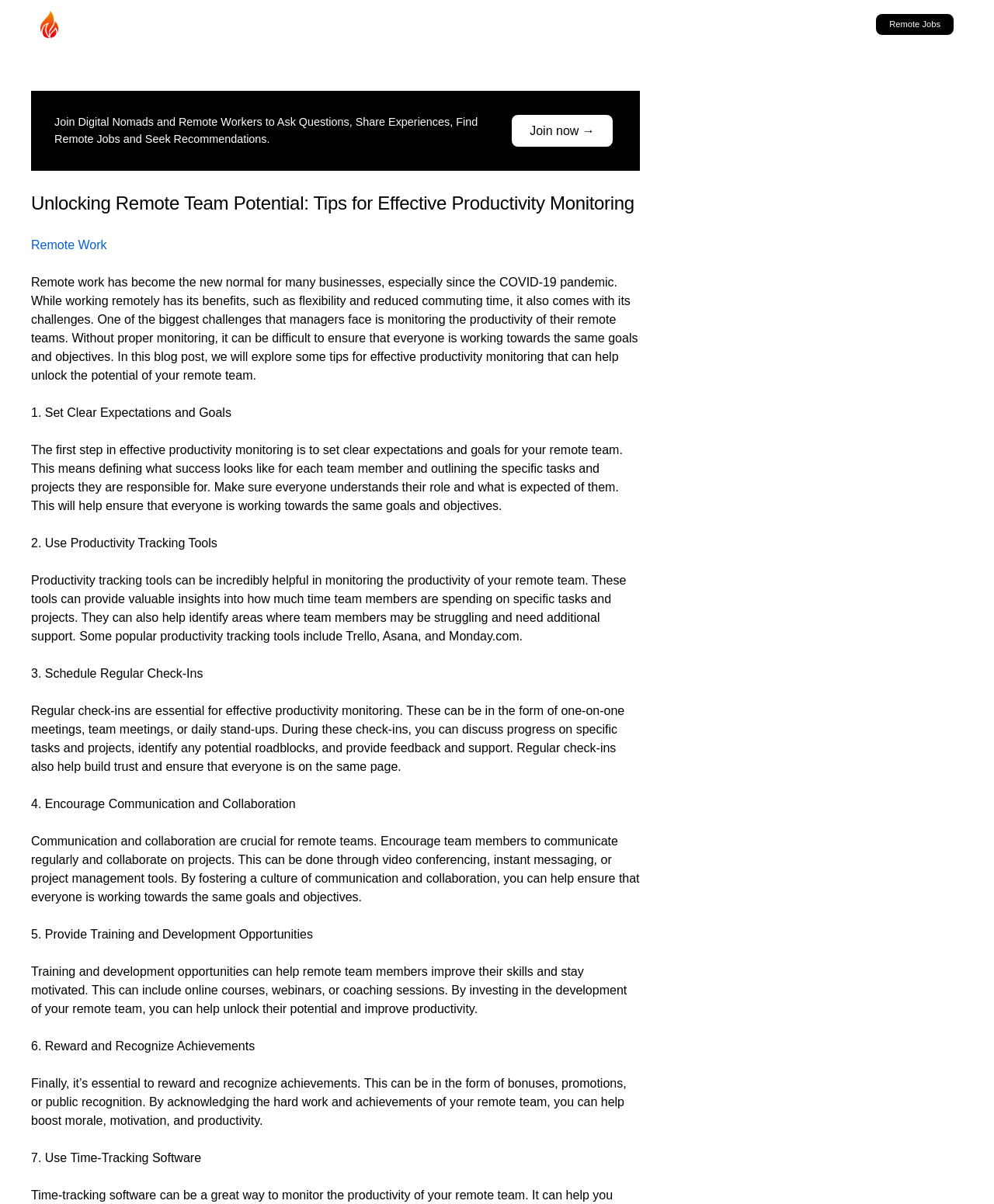Provide the bounding box coordinates of the UI element that matches the description: "alt="Jorcus"".

[0.036, 0.009, 0.063, 0.032]